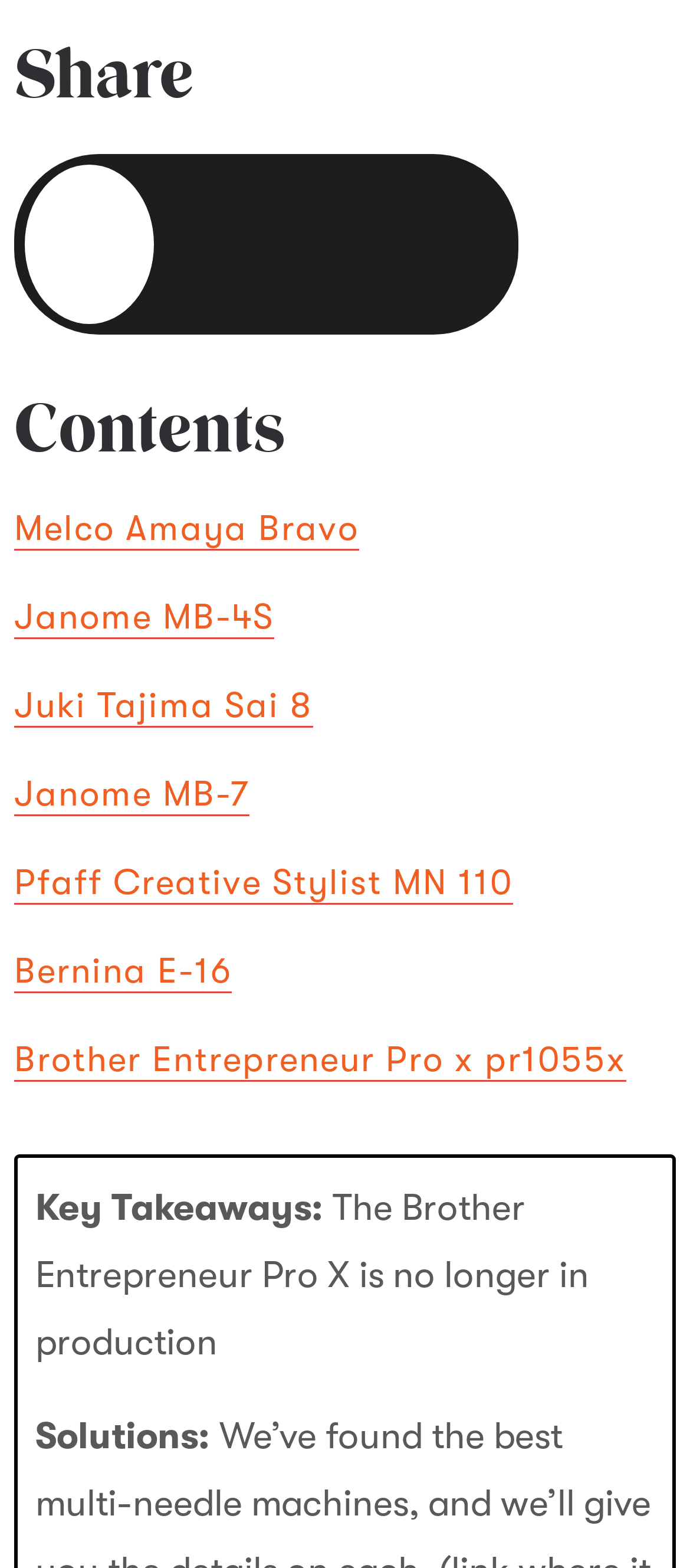Pinpoint the bounding box coordinates of the clickable area needed to execute the instruction: "Read about Brother Entrepreneur Pro x pr1055x". The coordinates should be specified as four float numbers between 0 and 1, i.e., [left, top, right, bottom].

[0.021, 0.663, 0.908, 0.69]